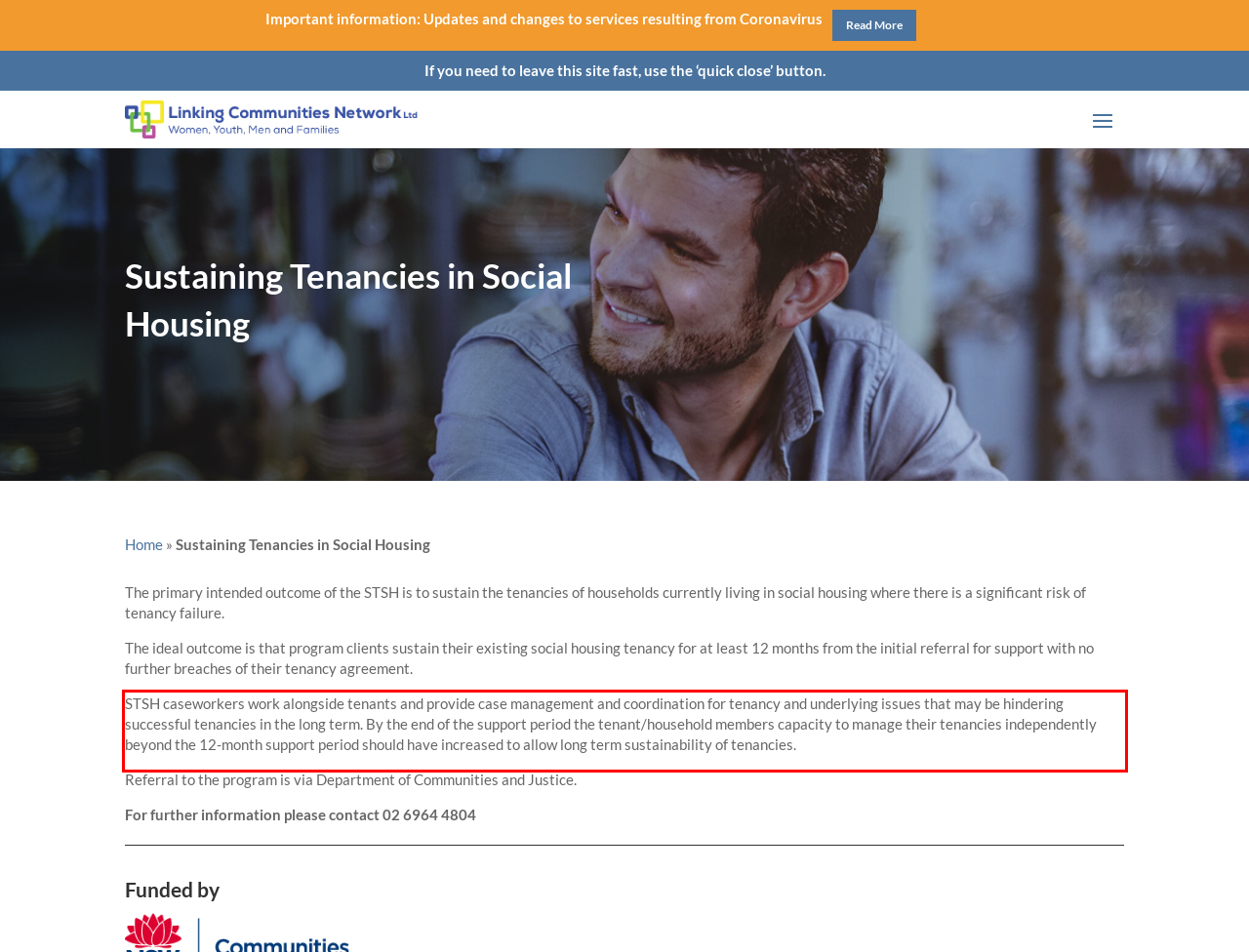Please look at the webpage screenshot and extract the text enclosed by the red bounding box.

STSH caseworkers work alongside tenants and provide case management and coordination for tenancy and underlying issues that may be hindering successful tenancies in the long term. By the end of the support period the tenant/household members capacity to manage their tenancies independently beyond the 12-month support period should have increased to allow long term sustainability of tenancies.